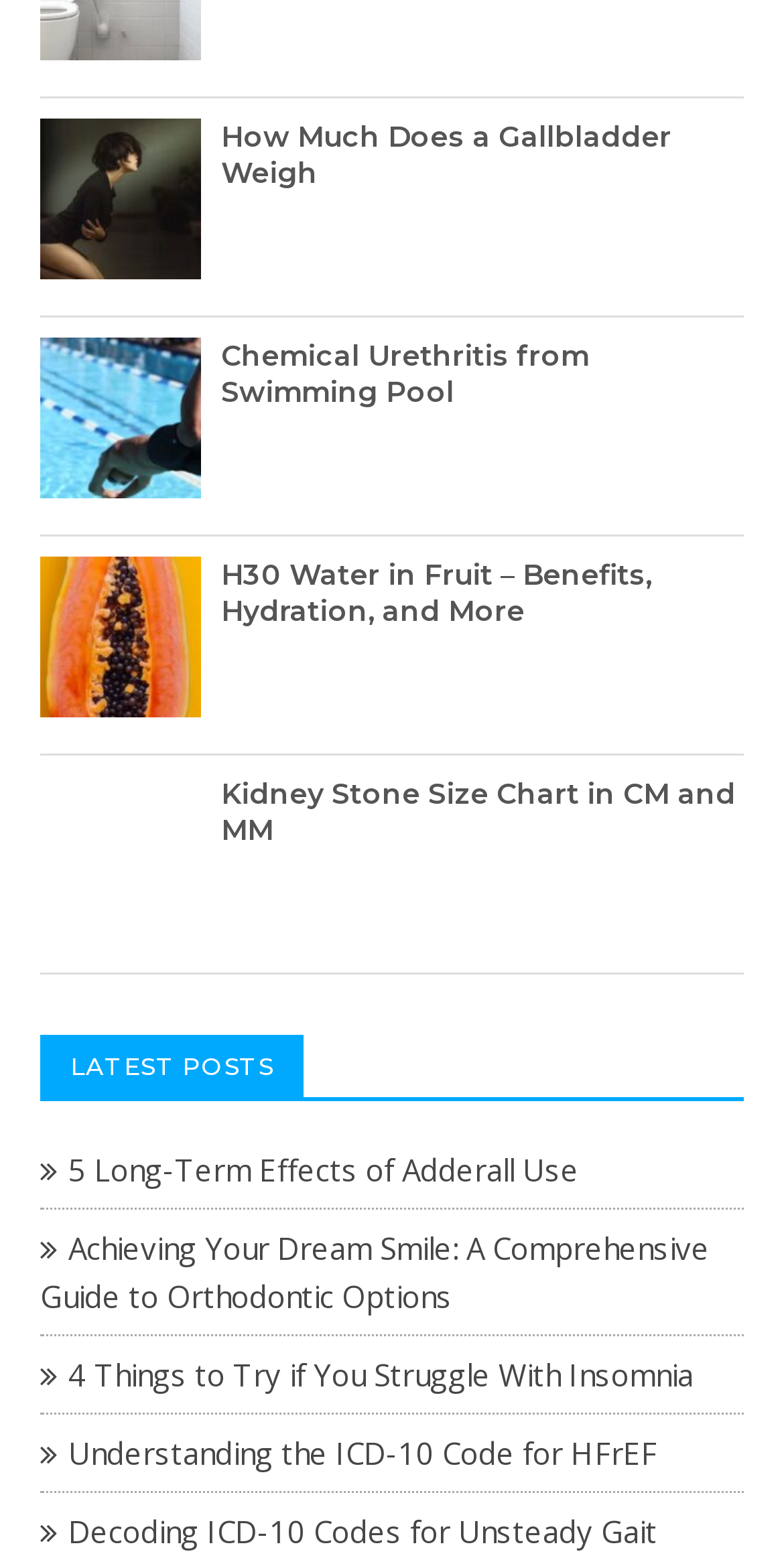Given the following UI element description: "Chemical Urethritis from Swimming Pool", find the bounding box coordinates in the webpage screenshot.

[0.282, 0.215, 0.751, 0.261]